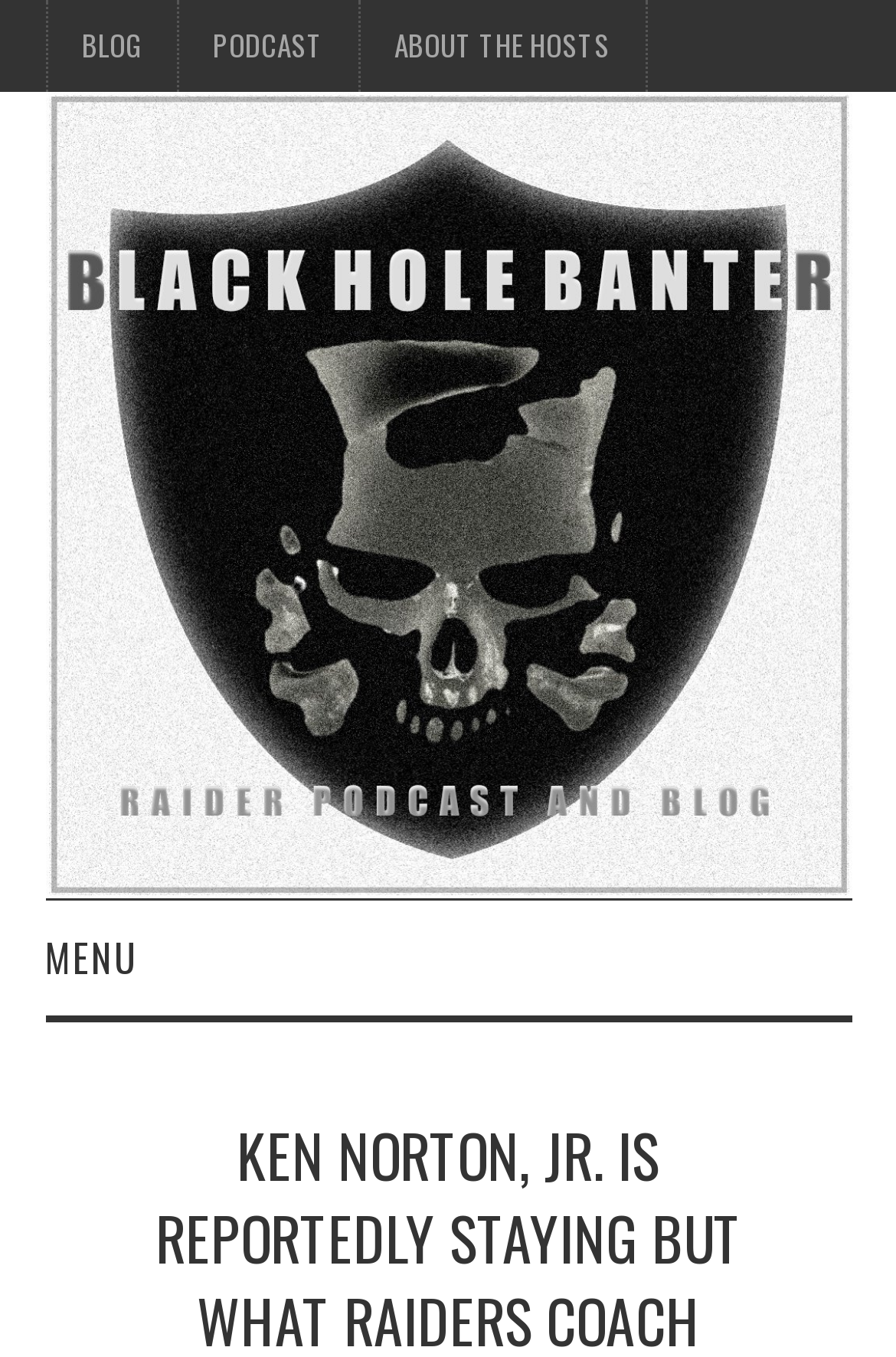What is the position of the 'MENU' link?
Provide an in-depth and detailed explanation in response to the question.

The position of the 'MENU' link can be determined by looking at its bounding box coordinates. The y1 coordinate of the 'MENU' link is 0.664, which is higher than the y1 coordinates of the other link elements, indicating that it is located at the bottom of the webpage. The x1 coordinate of the 'MENU' link is 0.05, which is close to 0, indicating that it is located at the left side of the webpage.